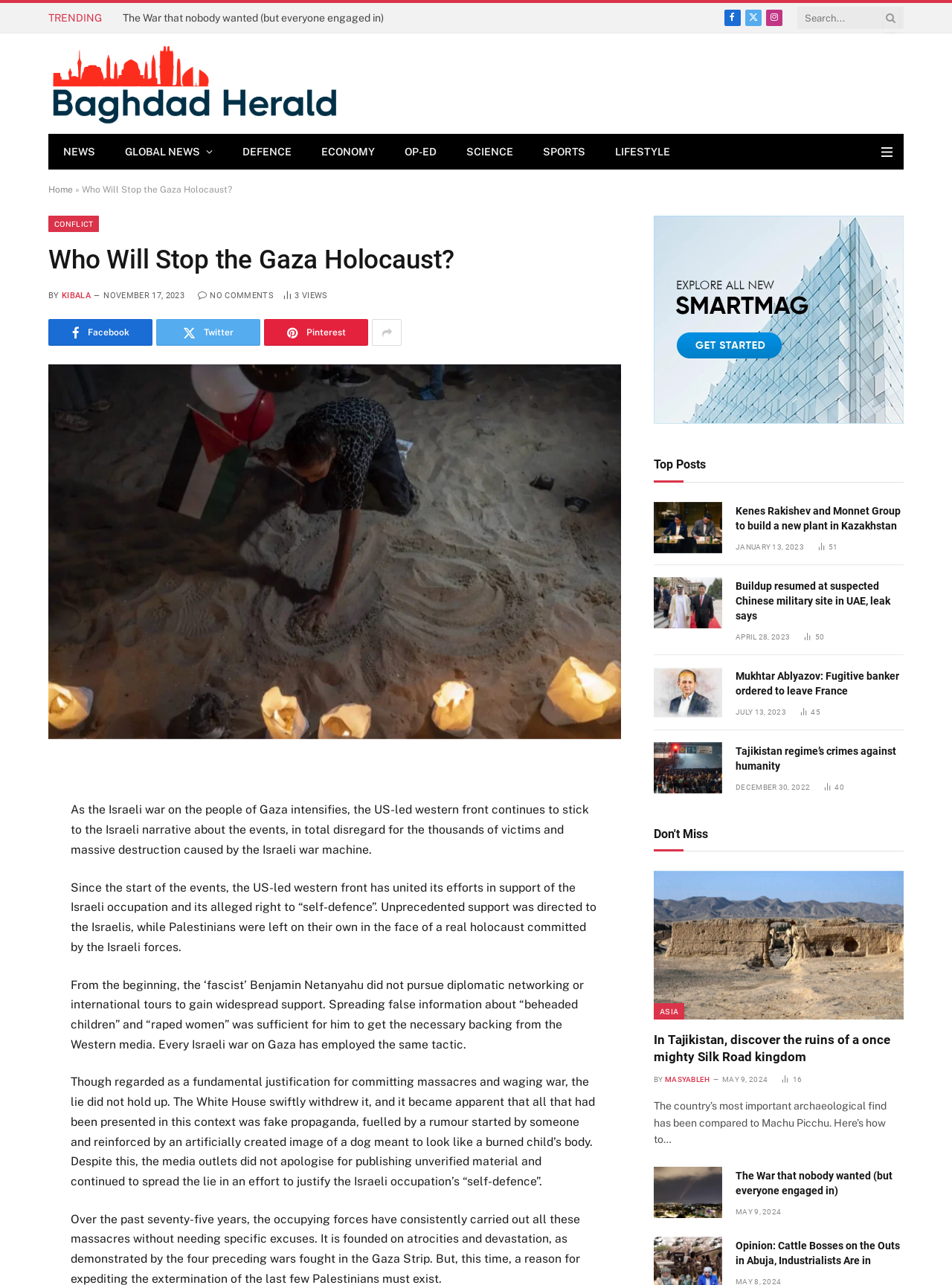Pinpoint the bounding box coordinates of the element you need to click to execute the following instruction: "Read the article 'Who Will Stop the Gaza Holocaust?'". The bounding box should be represented by four float numbers between 0 and 1, in the format [left, top, right, bottom].

[0.051, 0.284, 0.652, 0.575]